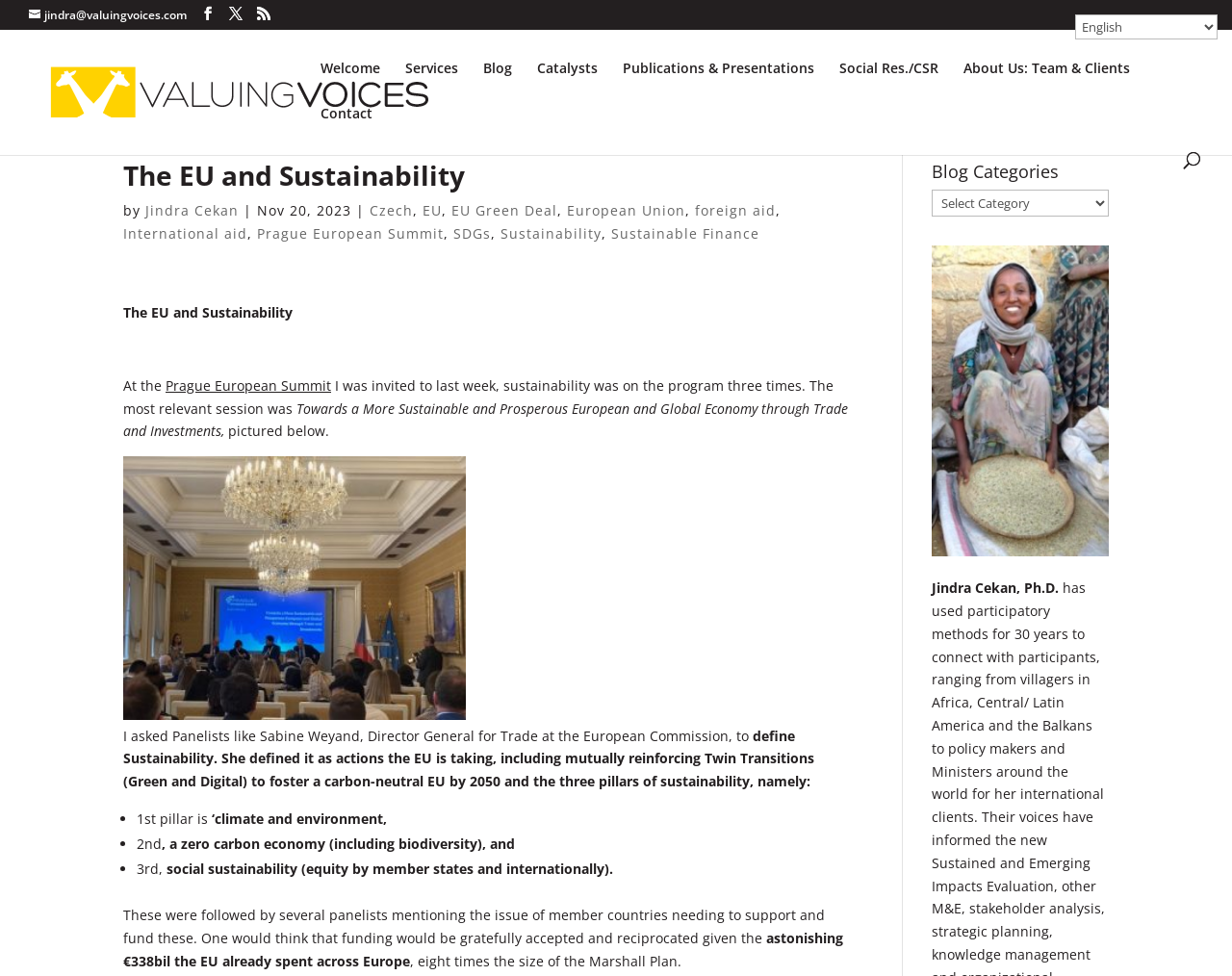Please determine the bounding box coordinates of the clickable area required to carry out the following instruction: "Contact Valuing Voices". The coordinates must be four float numbers between 0 and 1, represented as [left, top, right, bottom].

[0.26, 0.109, 0.302, 0.156]